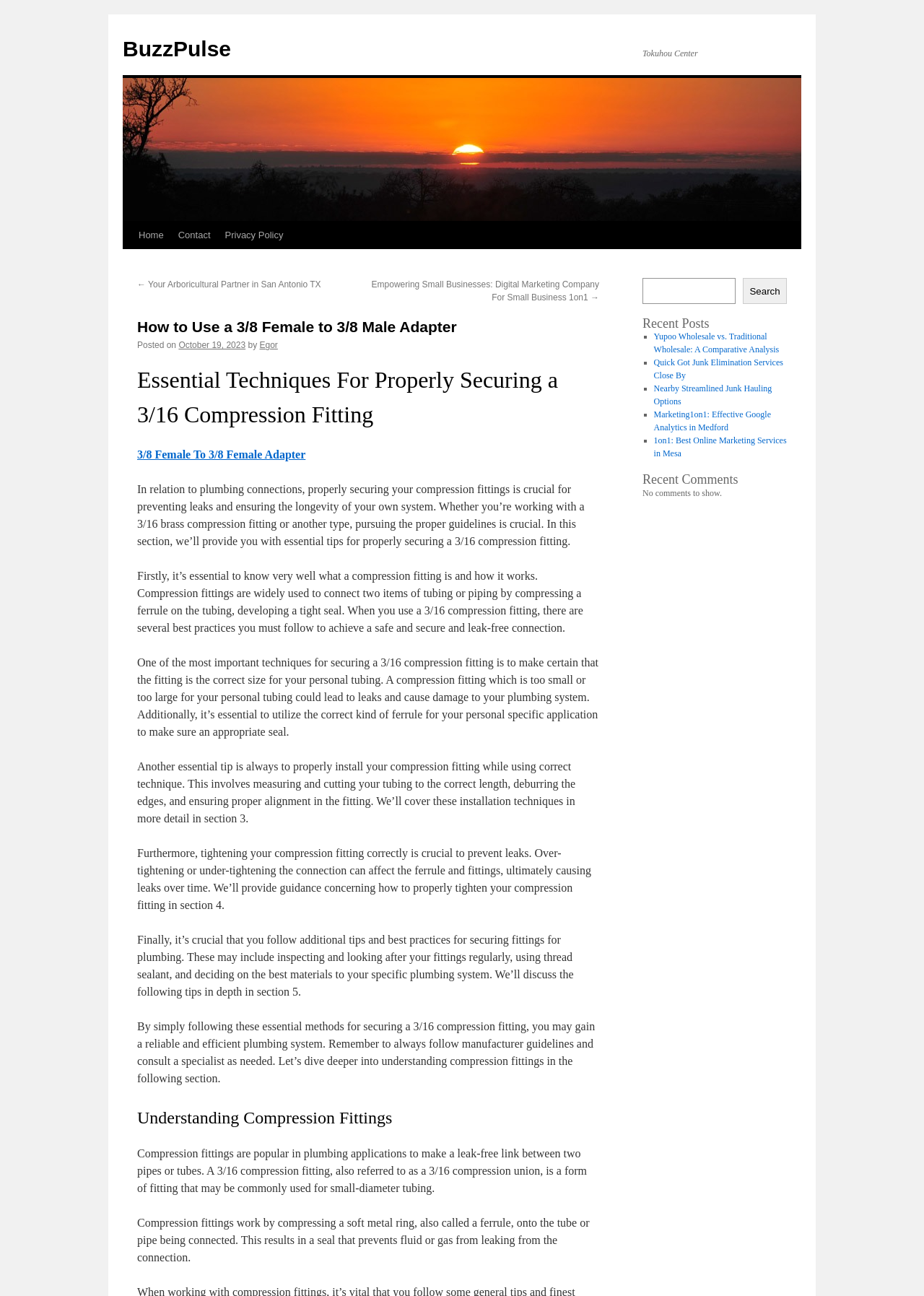Locate the bounding box coordinates of the element's region that should be clicked to carry out the following instruction: "View the 'Privacy Policy'". The coordinates need to be four float numbers between 0 and 1, i.e., [left, top, right, bottom].

[0.236, 0.171, 0.314, 0.192]